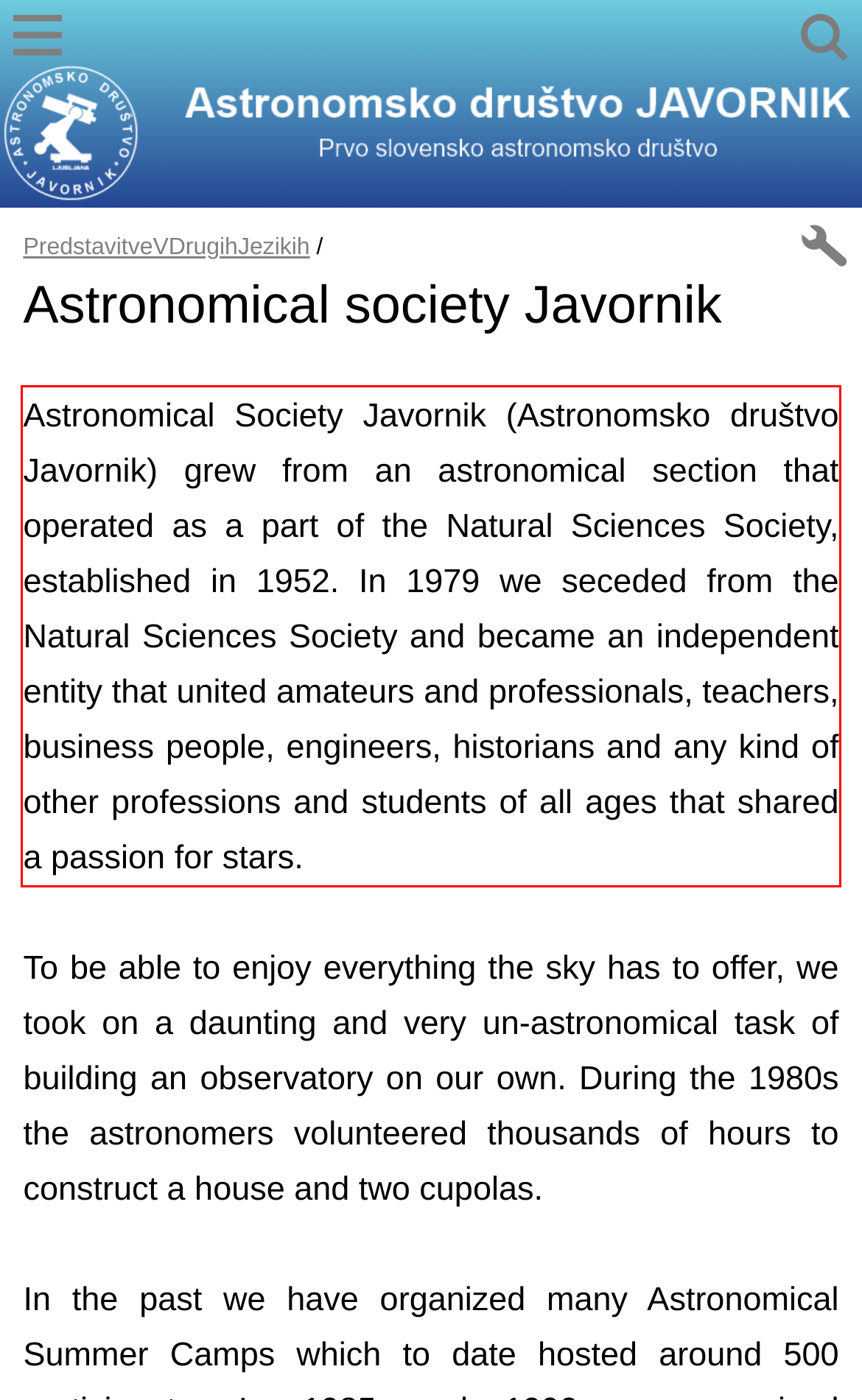You are given a screenshot of a webpage with a UI element highlighted by a red bounding box. Please perform OCR on the text content within this red bounding box.

Astronomical Society Javornik (Astronomsko društvo Javornik) grew from an astronomical section that operated as a part of the Natural Sciences Society, established in 1952. In 1979 we seceded from the Natural Sciences Society and became an independent entity that united amateurs and professionals, teachers, business people, engineers, historians and any kind of other professions and students of all ages that shared a passion for stars.